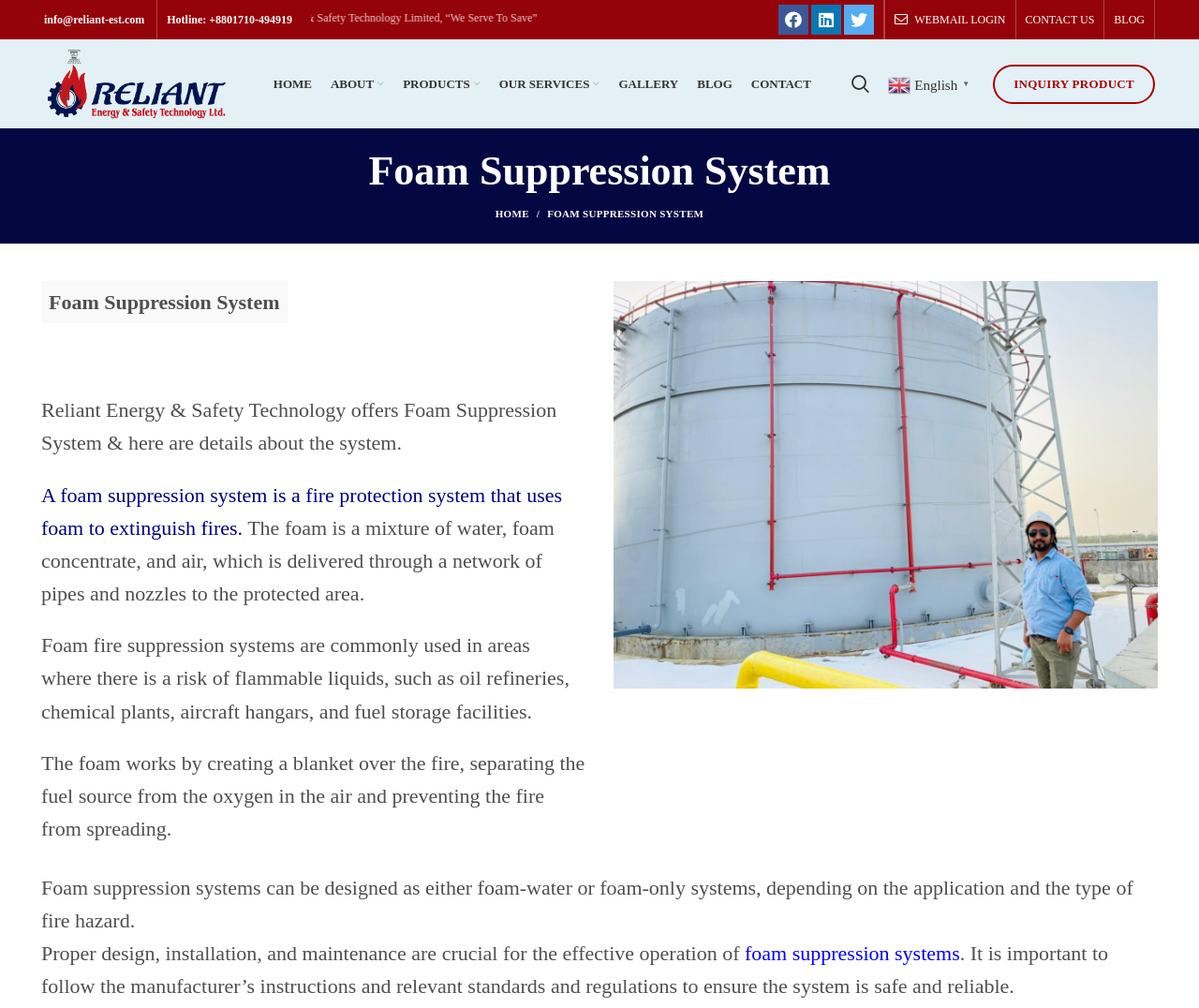Respond with a single word or phrase for the following question: 
What is the purpose of a foam suppression system?

to extinguish fires